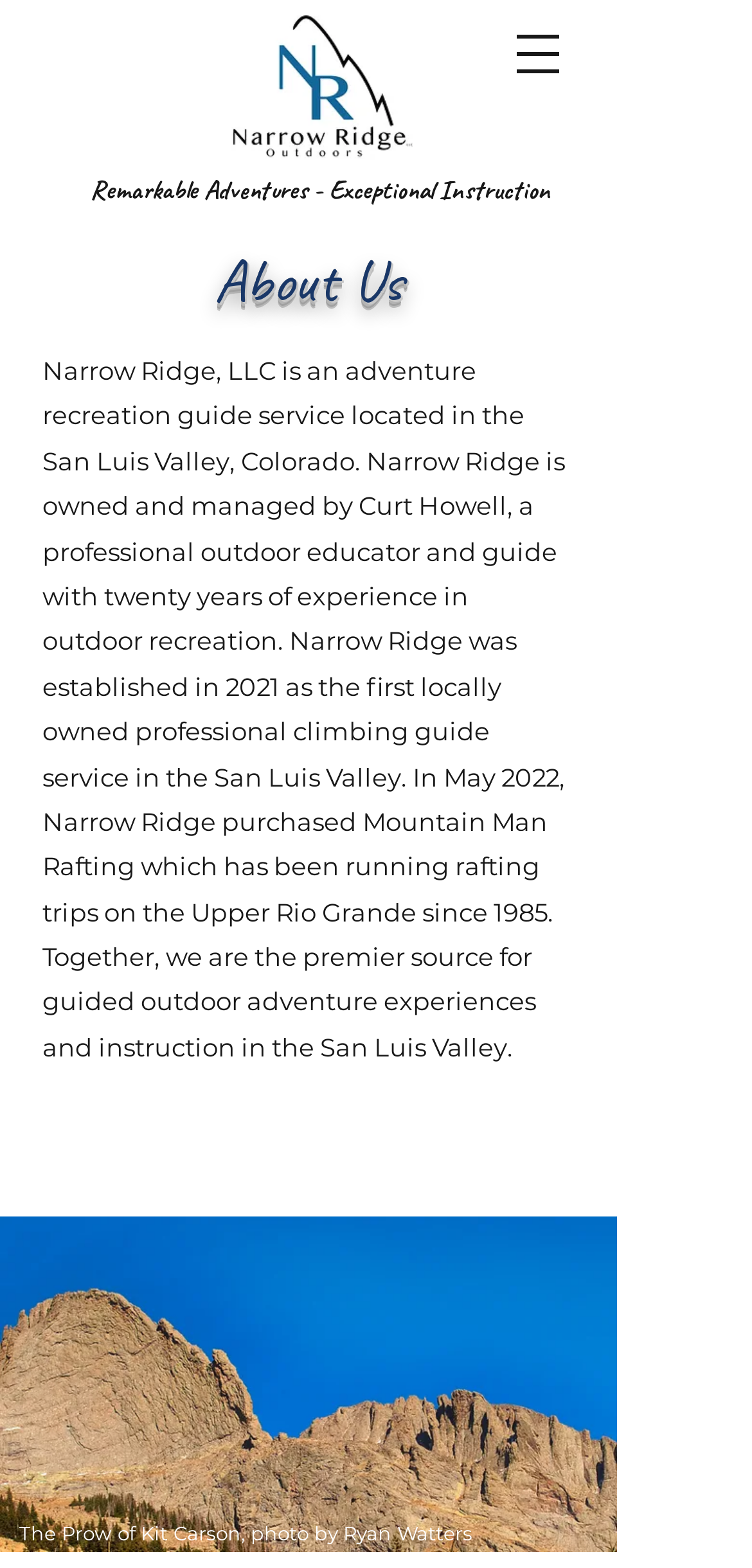What is the name of the river where rafting trips are offered?
Give a detailed response to the question by analyzing the screenshot.

The river name is mentioned in the static text 'Together, we are the premier source for guided outdoor adventure experiences and instruction in the San Luis Valley. In May 2022, Narrow Ridge purchased Mountain Man Rafting which has been running rafting trips on the Upper Rio Grande since 1985.'.